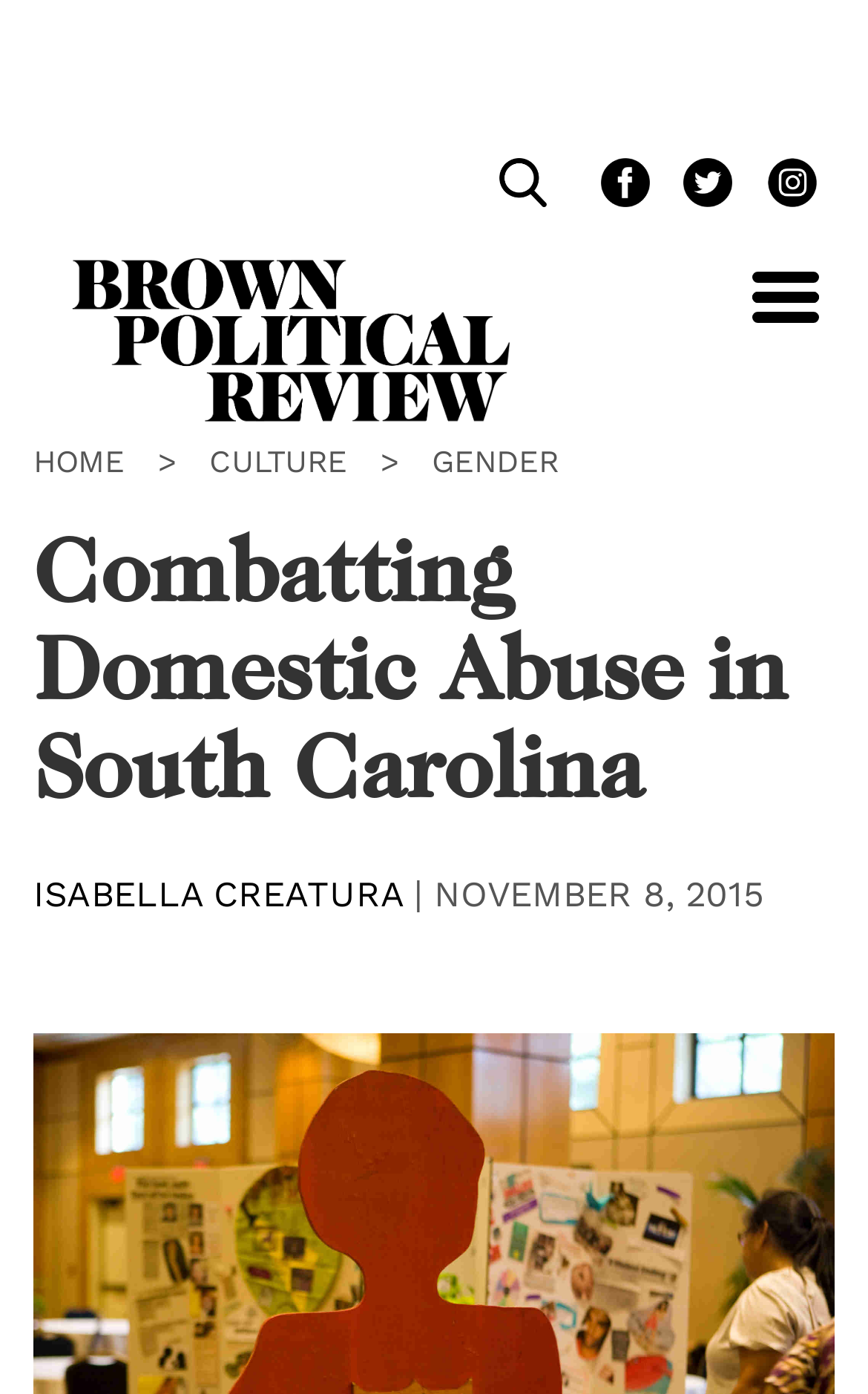Determine the bounding box coordinates for the HTML element mentioned in the following description: "Welcome 2 Lesvos". The coordinates should be a list of four floats ranging from 0 to 1, represented as [left, top, right, bottom].

None